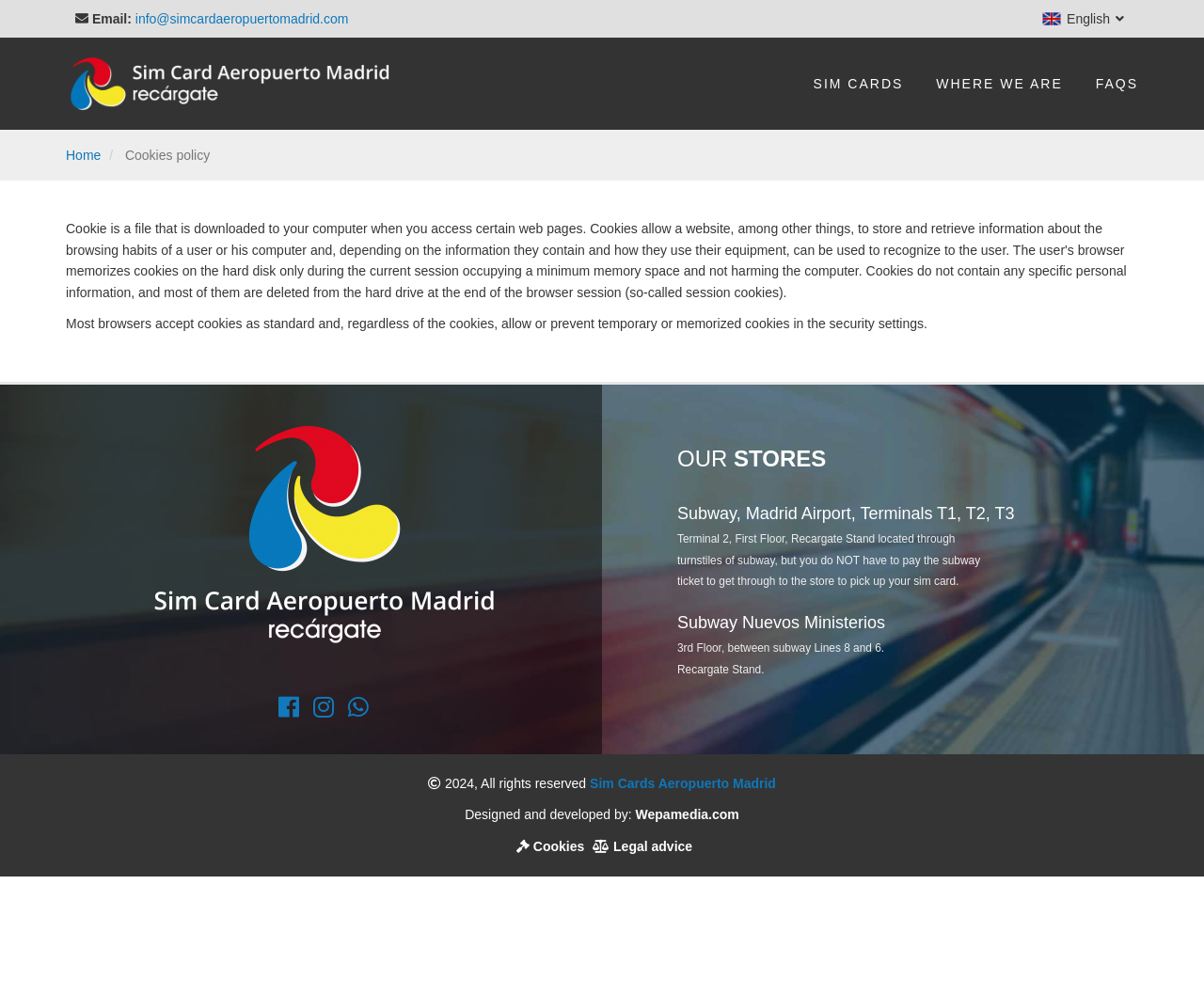What is the email address of Sim Cards Aeropuerto Madrid?
Please respond to the question with a detailed and thorough explanation.

I found the email address by looking at the top section of the webpage, where it says 'Email:' and then provides the email address 'info@simcardaeropuertomadrid.com' as a link.